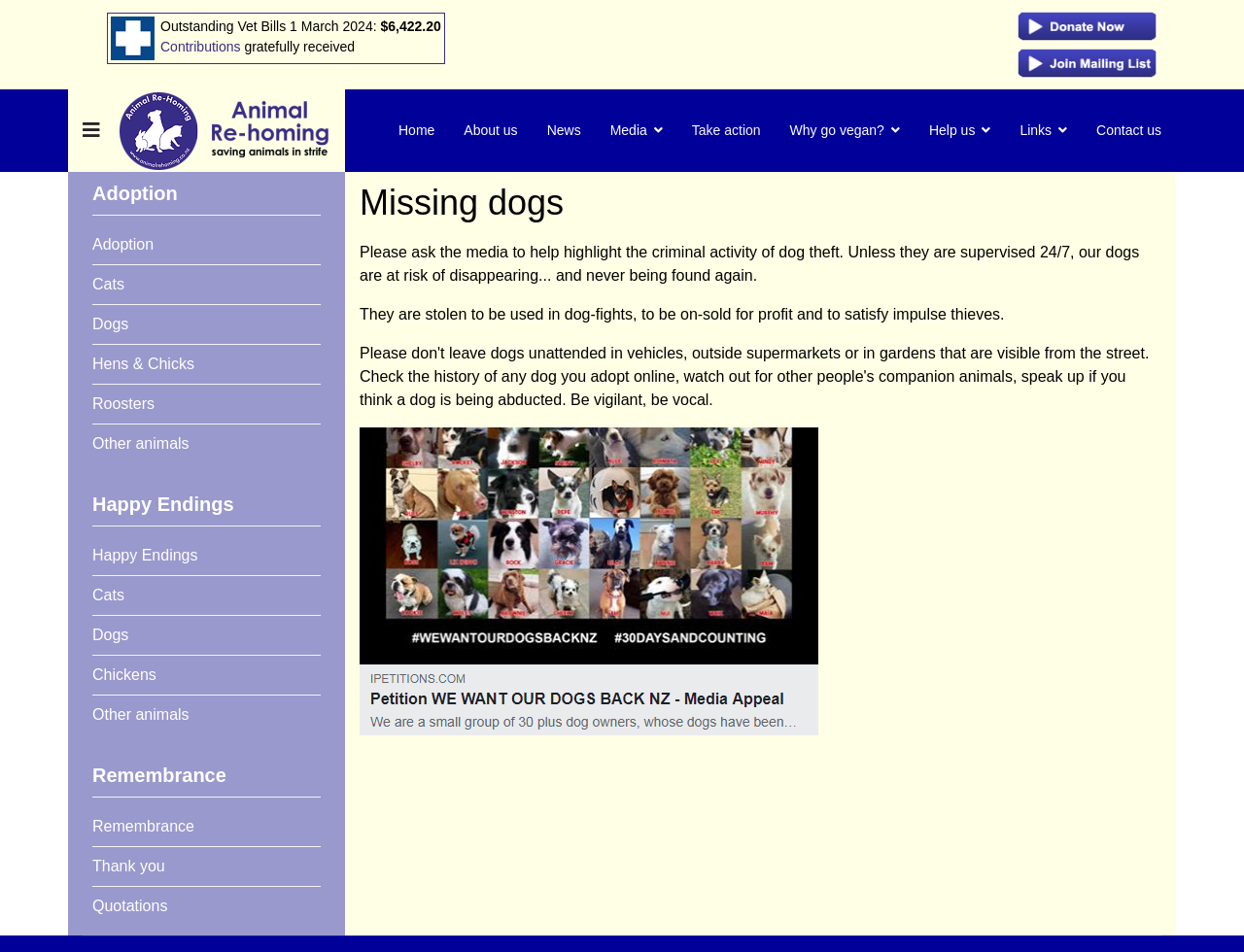Describe all visible elements and their arrangement on the webpage.

The webpage appears to be a portal for an animal welfare organization, with a focus on dogs. At the top left, there is an image, and next to it, a heading "Outstanding Vet Bills" with a corresponding amount of $6,422.20. Below this, there are three links: "Contributions", "gratefully received", and an empty link.

On the top right, there are three more links, each with an accompanying image. Below these, there is a navigation menu with links to "Joomla!", "Home", "About us", "News", "Media", "Take action", "Why go vegan?", "Help us", "Links", and "Contact us".

The main content of the page is divided into four sections: "Adoption", "Happy Endings", "Remembrance", and "Missing dogs". The "Adoption" section has links to adopt different types of animals, including cats, dogs, hens, and roosters. The "Happy Endings" section has links to stories about adopted animals, categorized by species. The "Remembrance" section has links to pages about remembering and thanking individuals, as well as quotations.

The "Missing dogs" section is the most prominent, with a heading and a paragraph of text describing the issue of dog theft and the risks dogs face if they are not supervised. There is also a link to an "alt" page, accompanied by an image.

Overall, the webpage appears to be a resource for individuals interested in animal welfare, particularly dog adoption and advocacy.